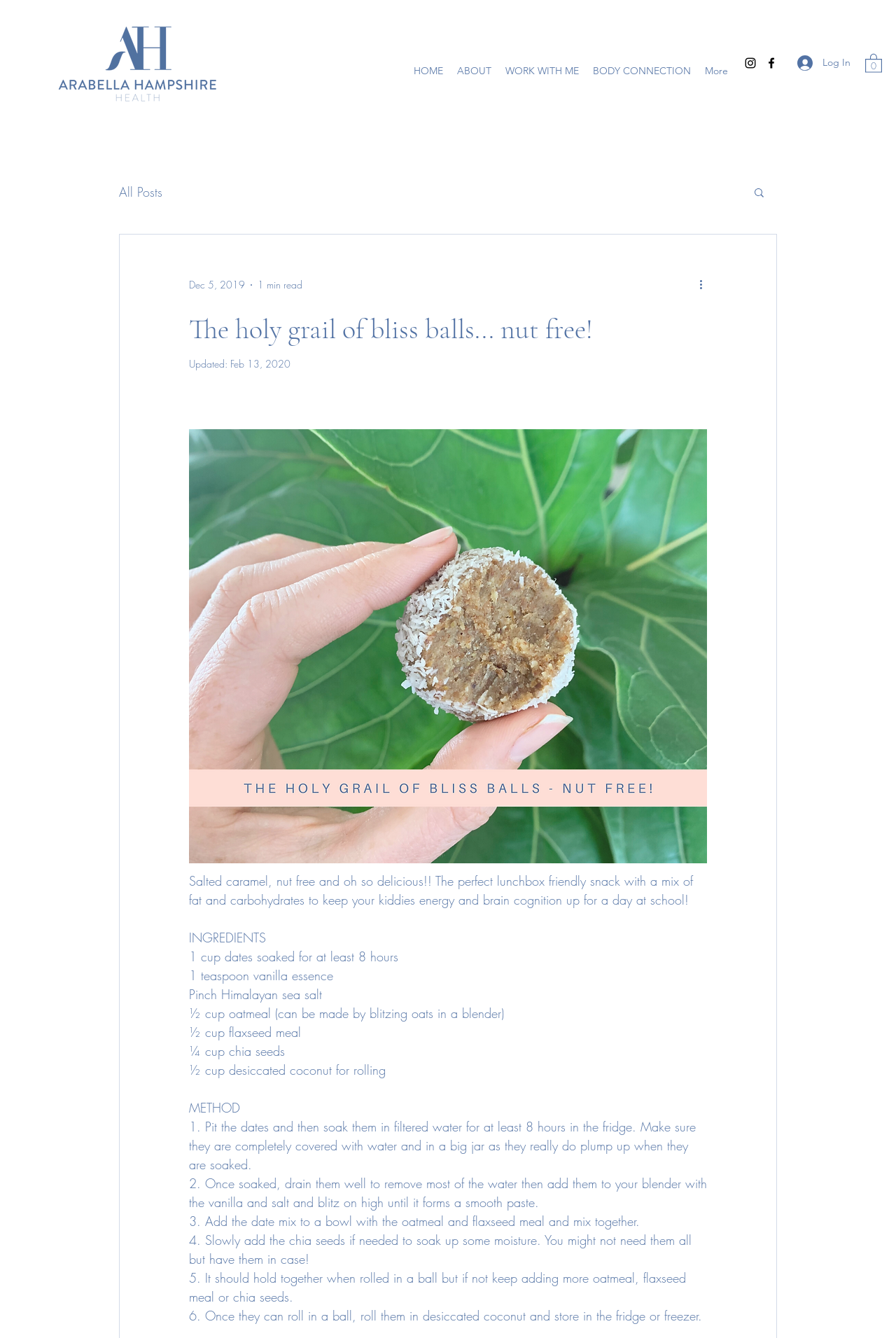Identify the bounding box coordinates for the UI element described as follows: "BODY CONNECTION". Ensure the coordinates are four float numbers between 0 and 1, formatted as [left, top, right, bottom].

[0.654, 0.039, 0.779, 0.067]